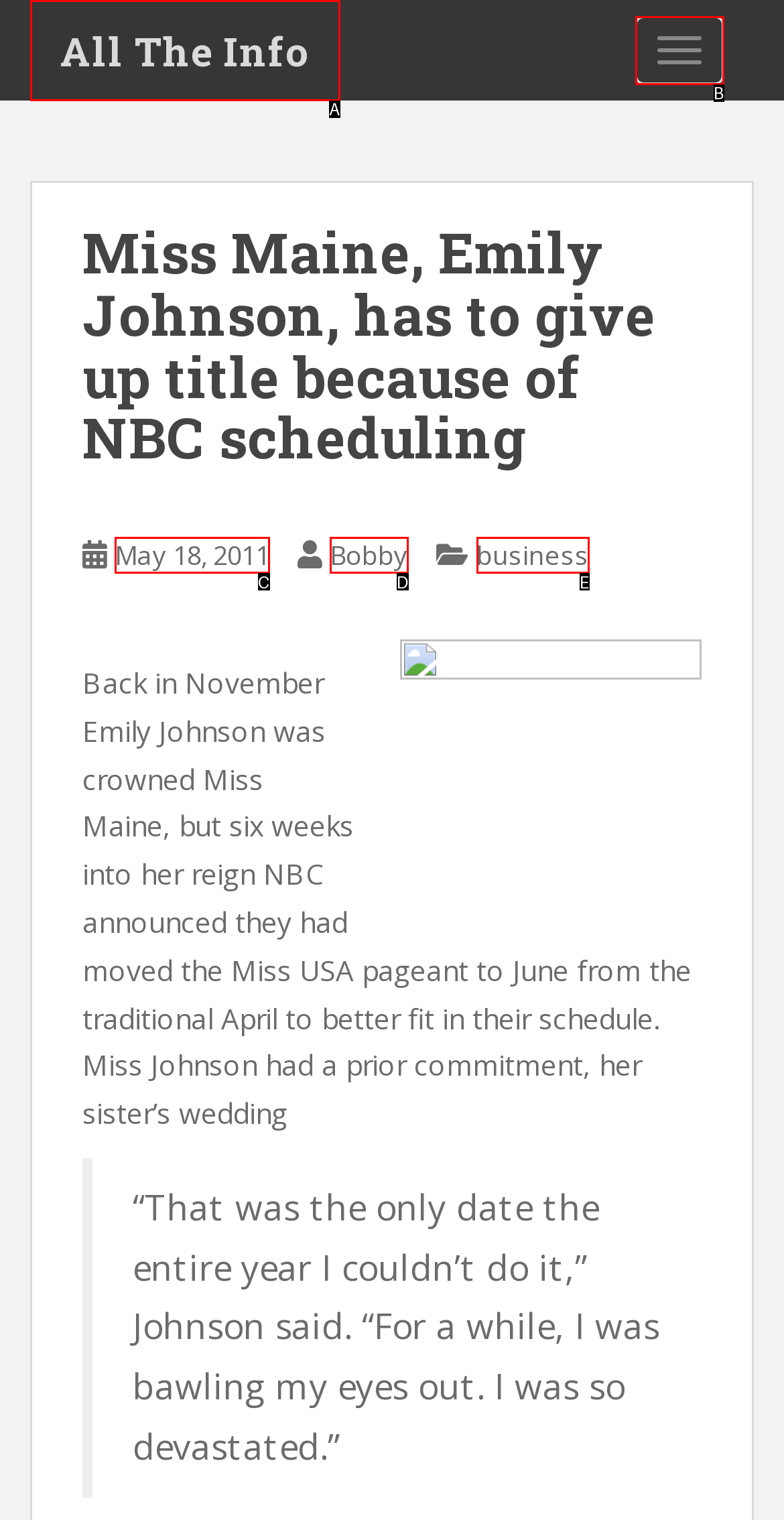Select the letter that corresponds to this element description: Toggle navigation
Answer with the letter of the correct option directly.

B